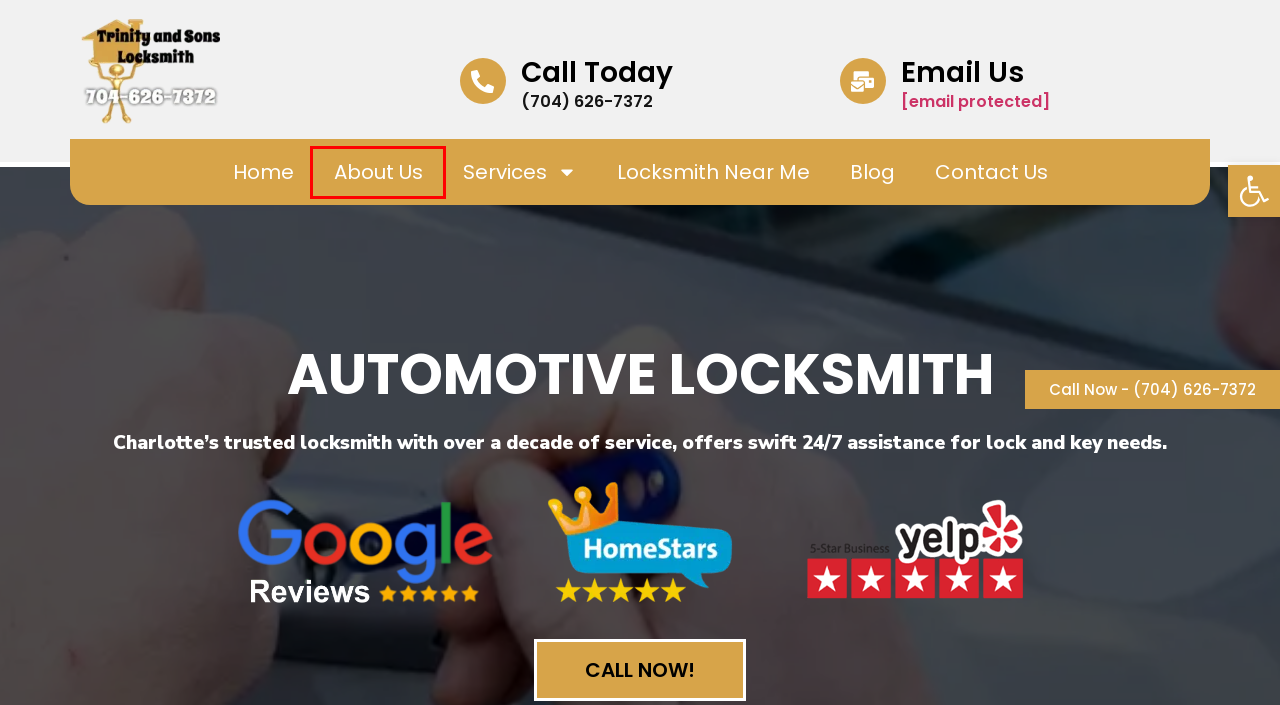You are given a screenshot of a webpage within which there is a red rectangle bounding box. Please choose the best webpage description that matches the new webpage after clicking the selected element in the bounding box. Here are the options:
A. Locksmith Charlotte, NC – Fast, Reliable & Professional
B. Site map - Trinity and Sons Locksmith
C. About Trinity and Sons Locksmith - Expert Services in Charlotte, NC
D. Privacy Policy - Trinity and Sons Locksmith
E. Locksmith Near Me - Trusted Trinity and Sons Locksmith in Charlotte, NC
F. Terms and Conditions - Trinity and Sons Locksmith
G. Blog - Trinity and Sons Locksmith
H. Contact Trinity and Sons Locksmith - Your Trusted Locksmith in Charlotte, NC

C